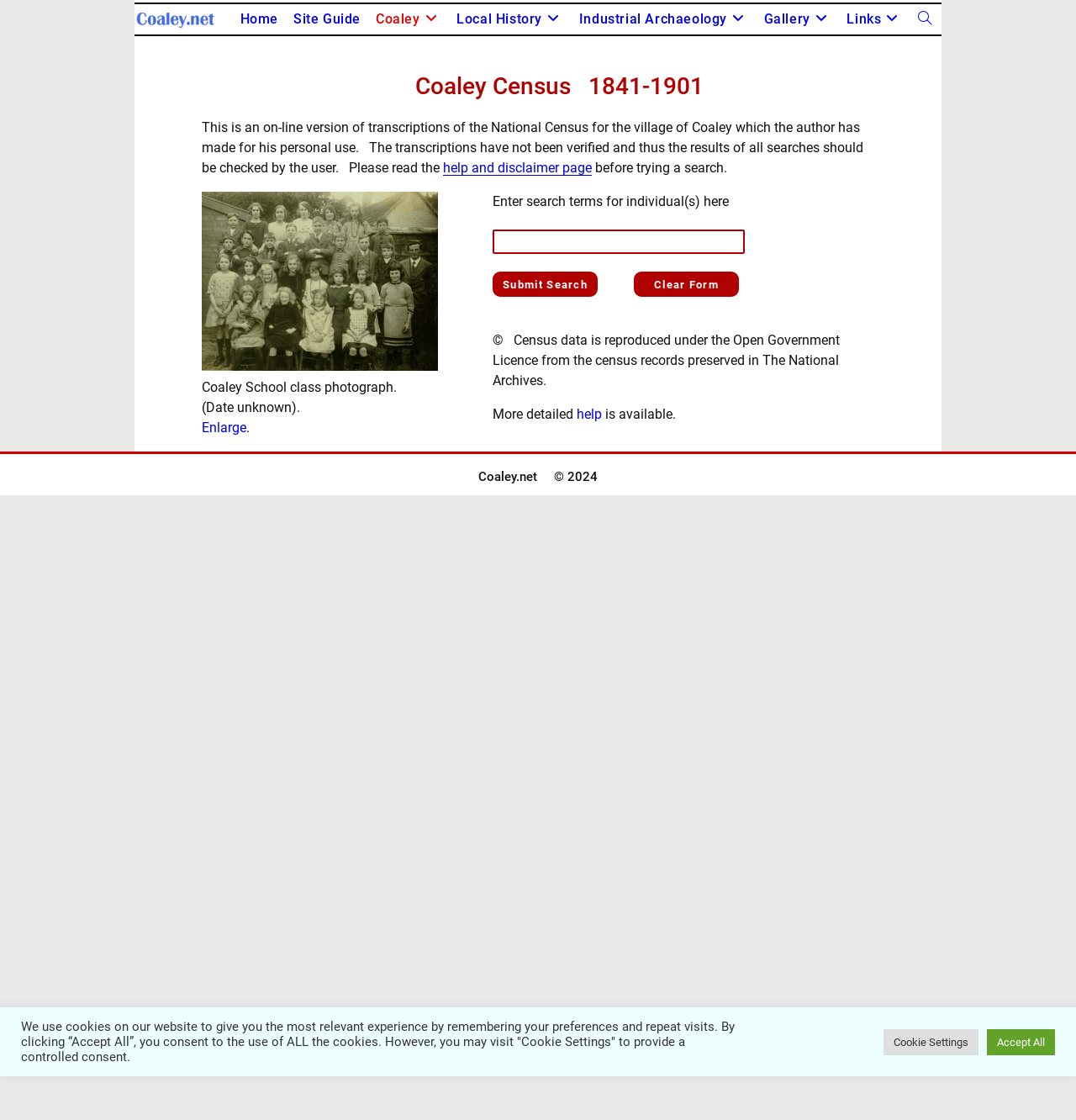Locate the bounding box coordinates of the element to click to perform the following action: 'Enlarge the class photograph'. The coordinates should be given as four float values between 0 and 1, in the form of [left, top, right, bottom].

[0.188, 0.375, 0.229, 0.389]